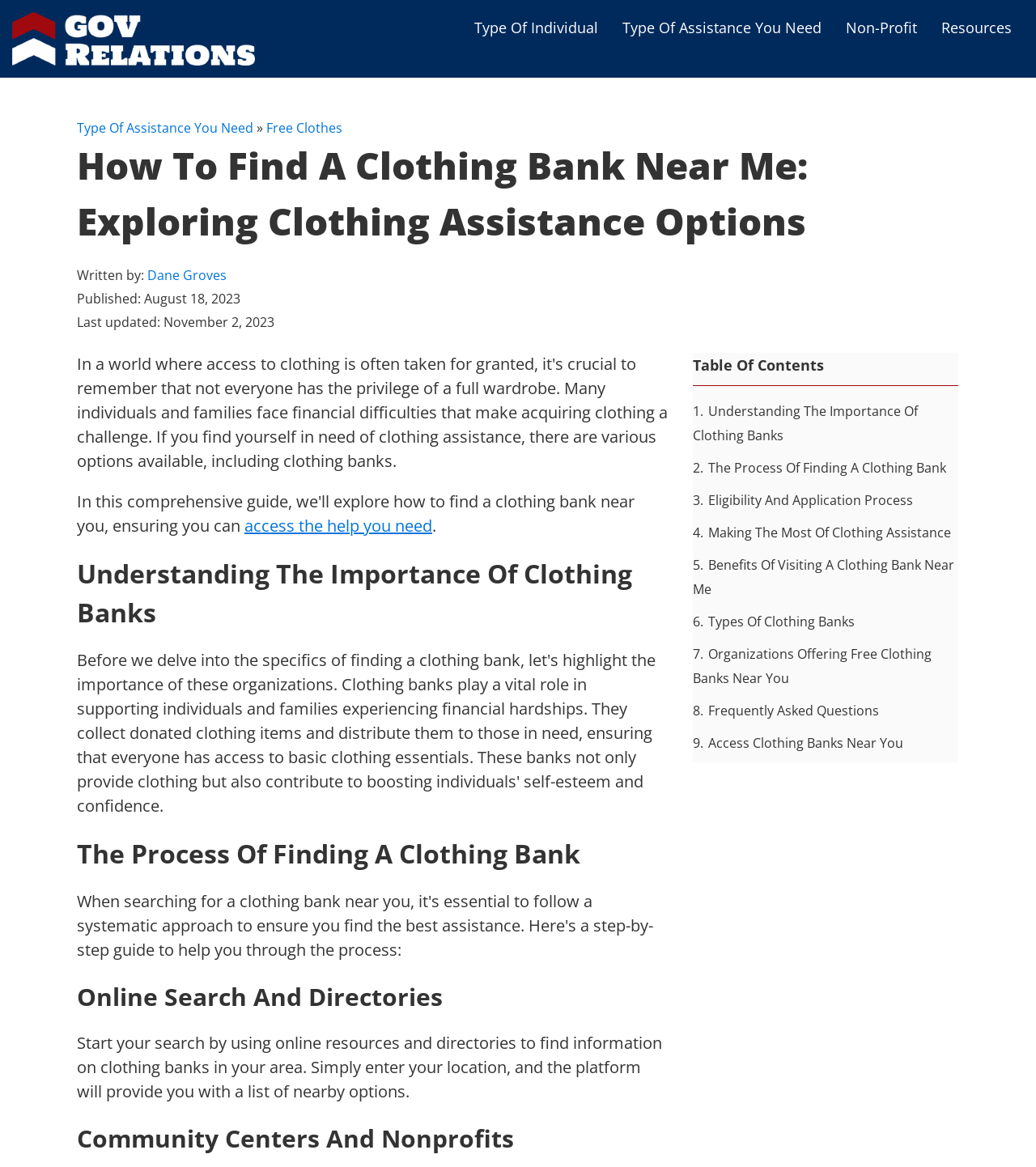Indicate the bounding box coordinates of the element that must be clicked to execute the instruction: "Click the '1. Understanding The Importance Of Clothing Banks' link". The coordinates should be given as four float numbers between 0 and 1, i.e., [left, top, right, bottom].

[0.669, 0.345, 0.886, 0.381]